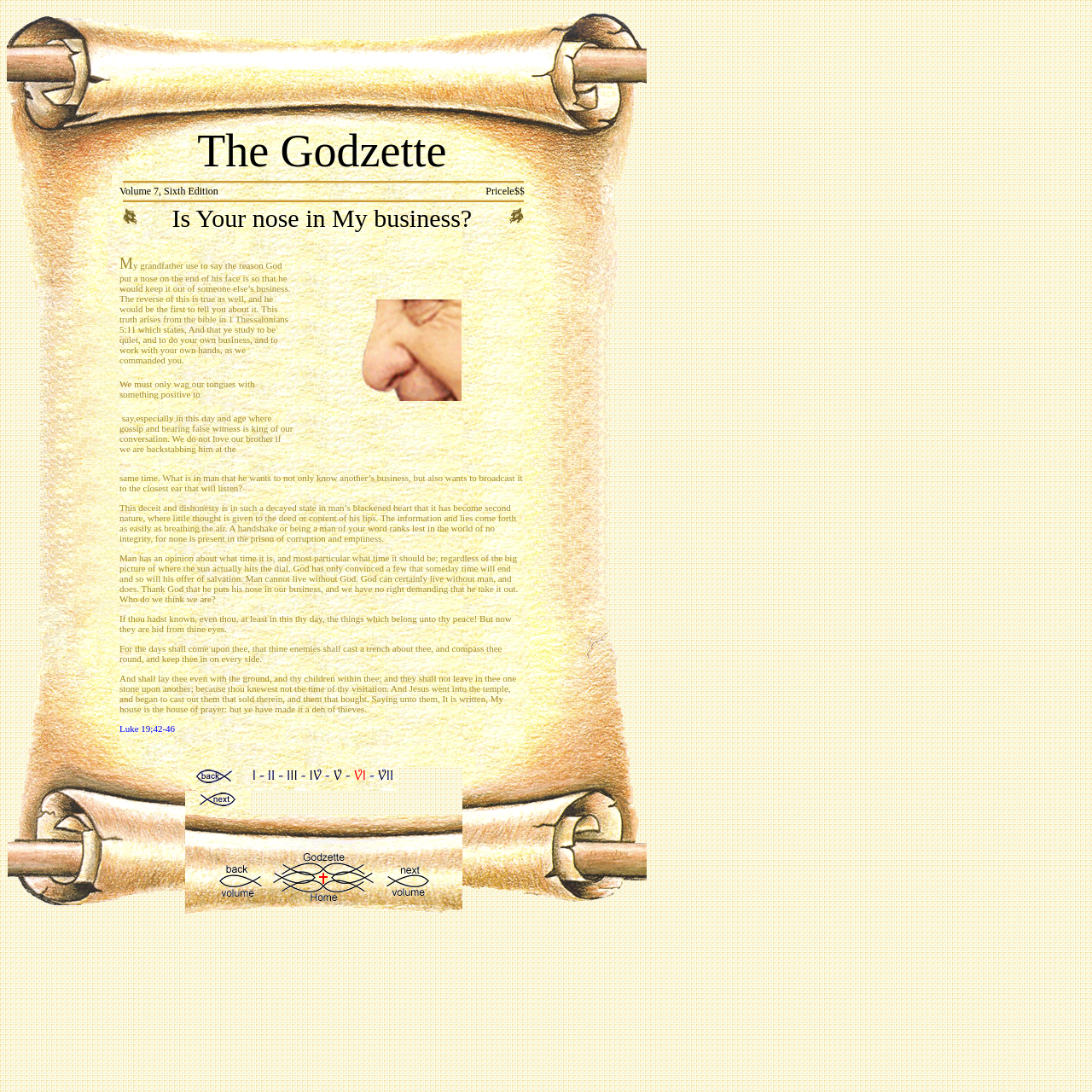Pinpoint the bounding box coordinates of the area that should be clicked to complete the following instruction: "check the quote". The coordinates must be given as four float numbers between 0 and 1, i.e., [left, top, right, bottom].

[0.109, 0.187, 0.48, 0.221]